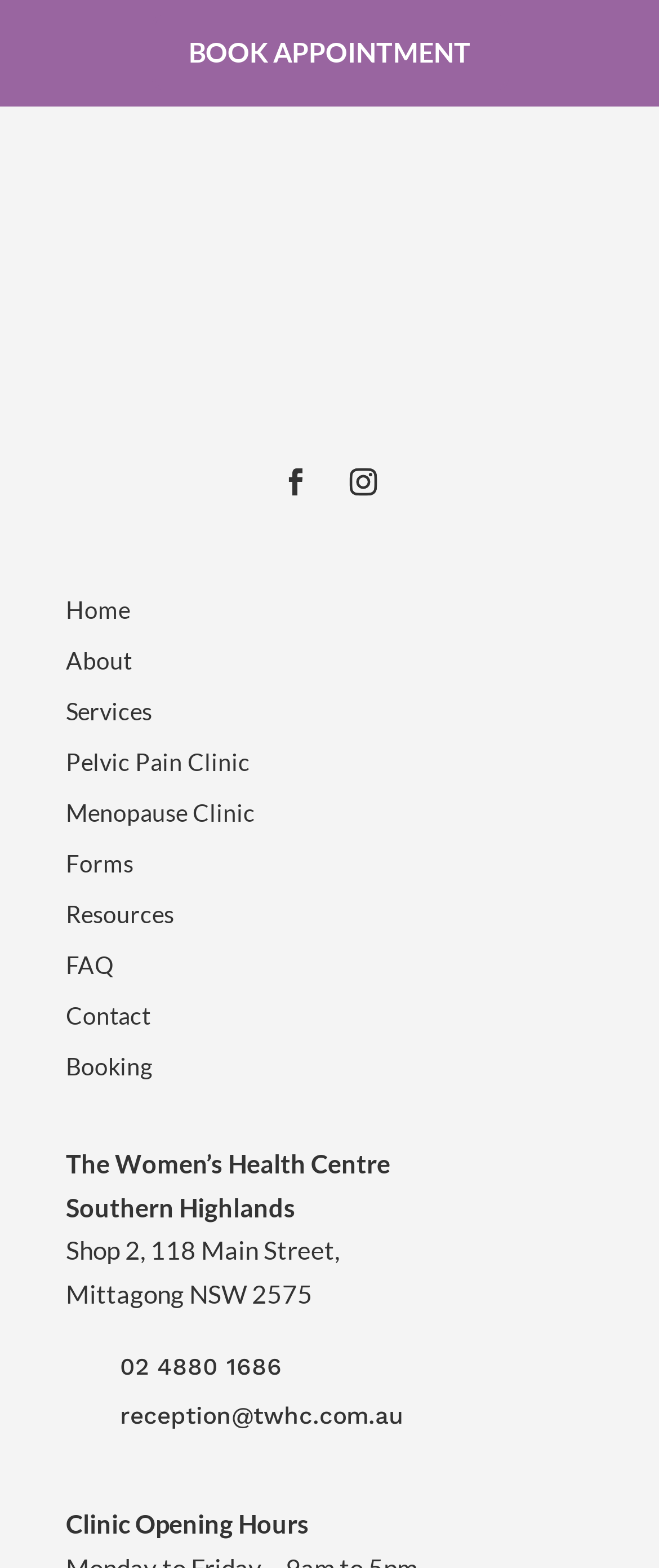Please identify the bounding box coordinates of the element that needs to be clicked to perform the following instruction: "Click the Contact link".

[0.1, 0.641, 0.228, 0.665]